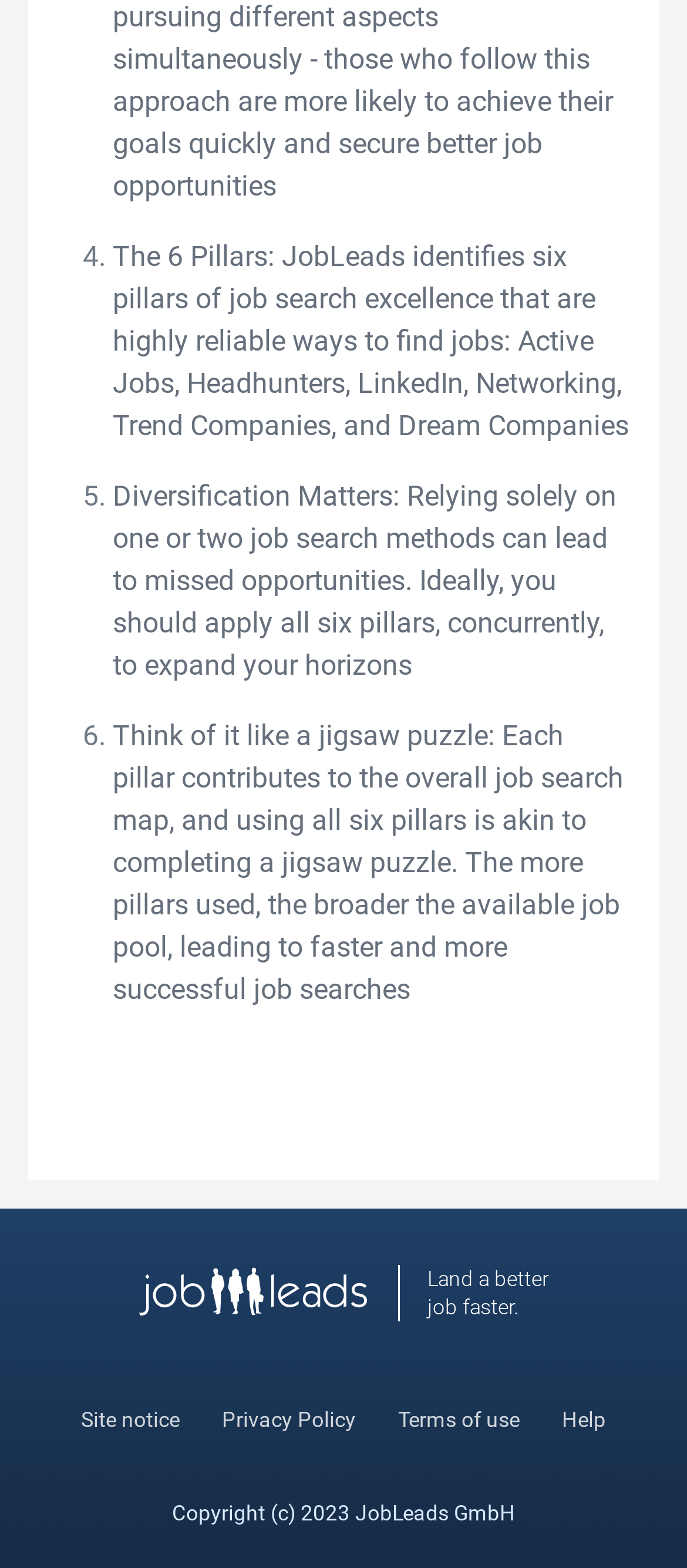What is the copyright information of this website?
Based on the image, give a concise answer in the form of a single word or short phrase.

Copyright (c) 2023 JobLeads GmbH